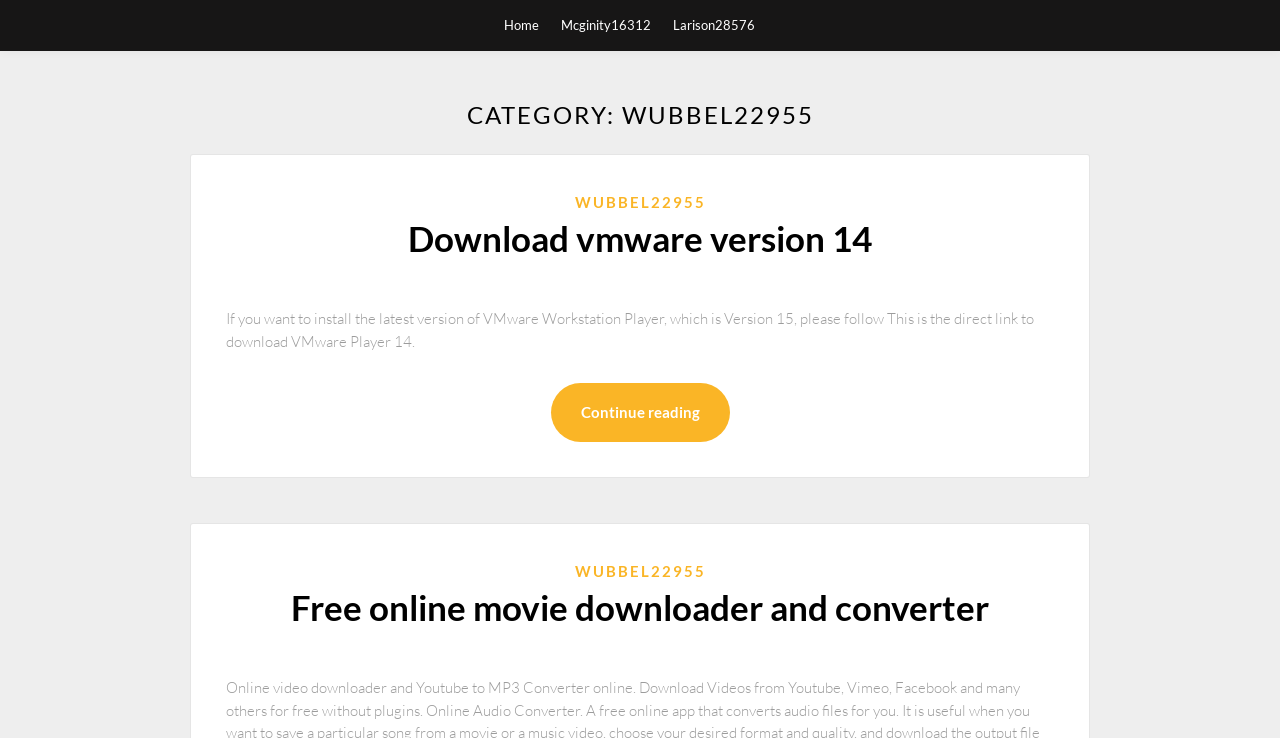Determine the bounding box coordinates of the region to click in order to accomplish the following instruction: "continue reading". Provide the coordinates as four float numbers between 0 and 1, specifically [left, top, right, bottom].

[0.43, 0.519, 0.57, 0.599]